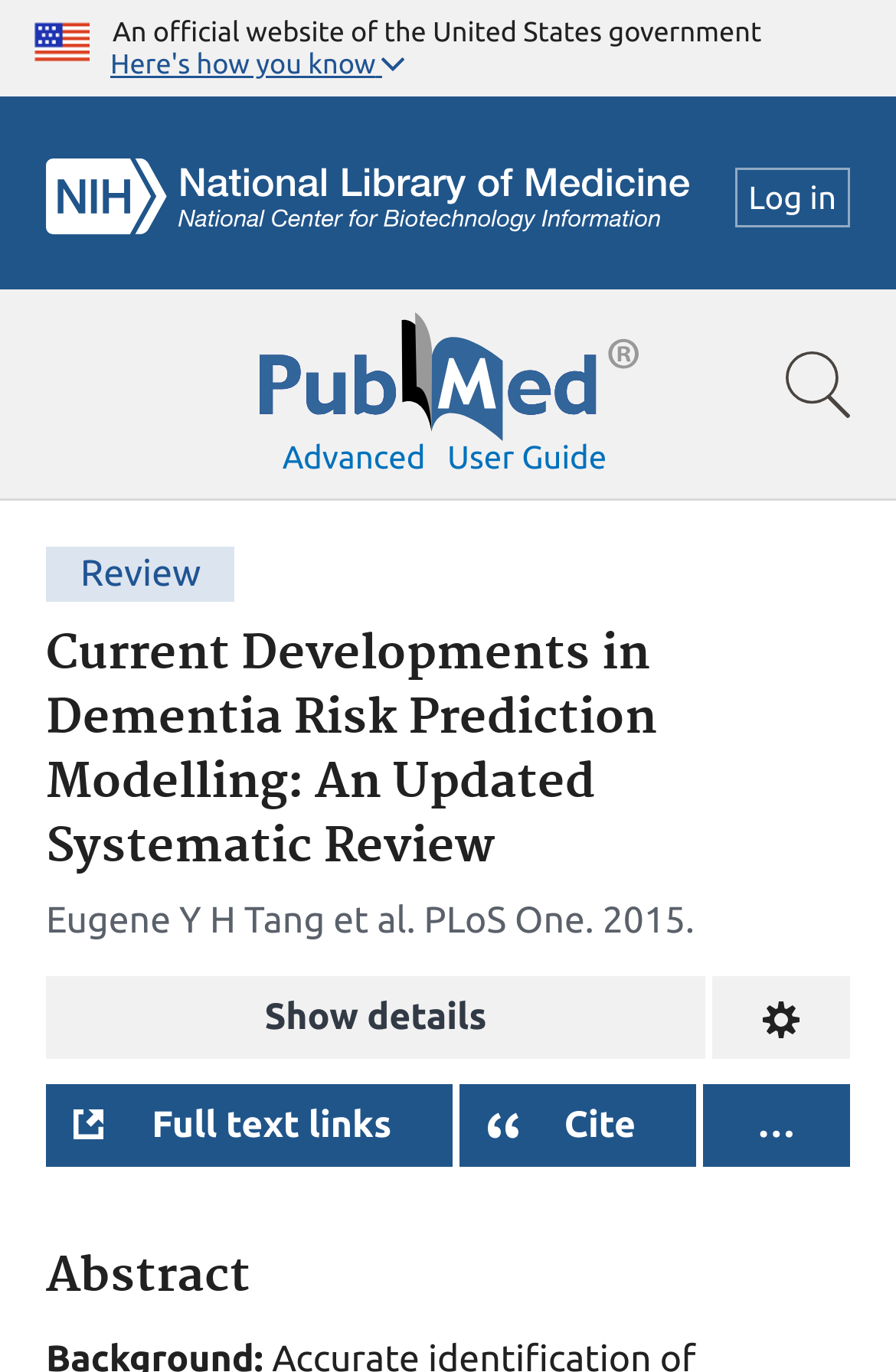What is the name of the government website?
Provide a one-word or short-phrase answer based on the image.

United States government